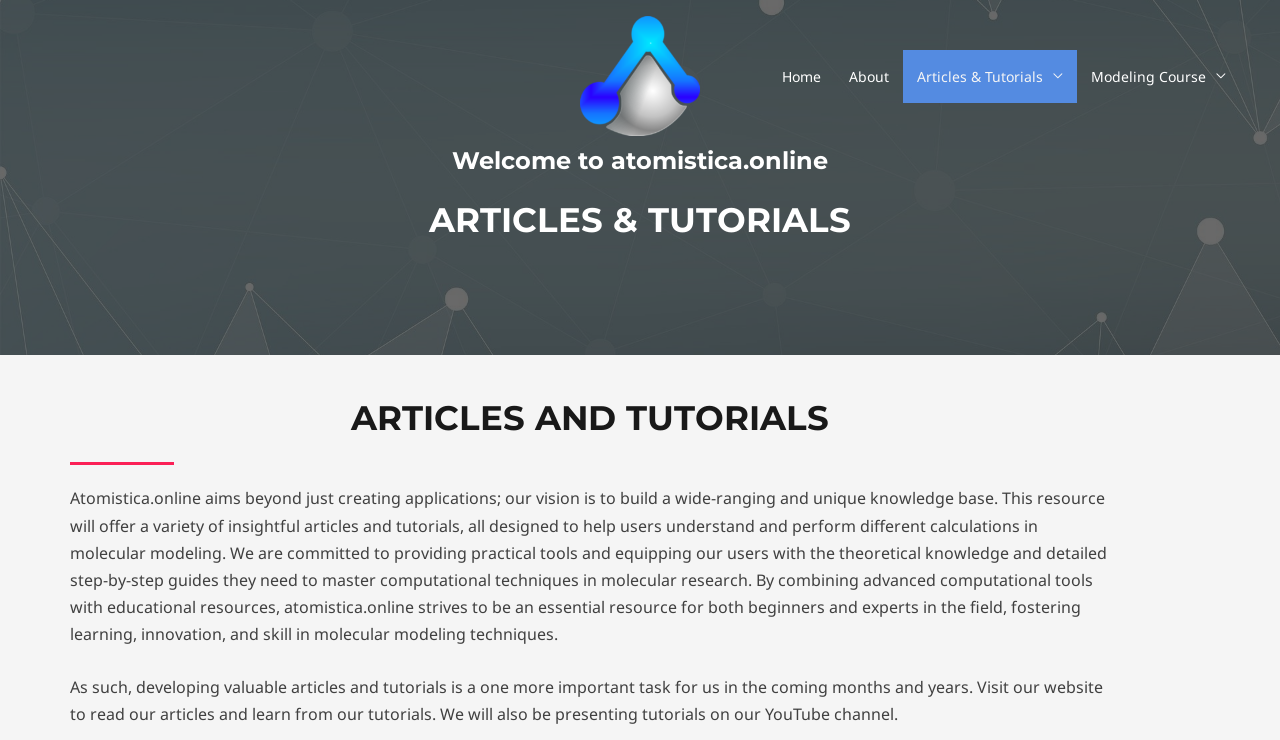Analyze and describe the webpage in a detailed narrative.

The webpage is titled "Articles and Tutorials - atomistica.online" and features a prominent link to the website's homepage at the top left, accompanied by a logo image. To the right of the logo, a navigation menu is situated, containing links to "Home", "About", "Articles & Tutorials", and "Modeling Course".

Below the navigation menu, a large heading "Welcome to atomistica.online" is displayed, followed by another heading "ARTICLES & TUTORIALS" in a slightly smaller font size. Further down, a third heading "ARTICLES AND TUTORIALS" is positioned, which appears to be a subheading.

The main content of the webpage is a lengthy paragraph of text that describes the vision and mission of atomistica.online. The text explains that the website aims to provide a comprehensive knowledge base for molecular modeling, offering articles and tutorials to help users understand and perform calculations. The paragraph also outlines the website's commitment to providing practical tools and educational resources for both beginners and experts in the field.

Below this paragraph, a second paragraph of text is situated, which discusses the importance of developing valuable articles and tutorials and invites visitors to read and learn from the website's content. Additionally, it mentions that tutorials will also be presented on the website's YouTube channel.